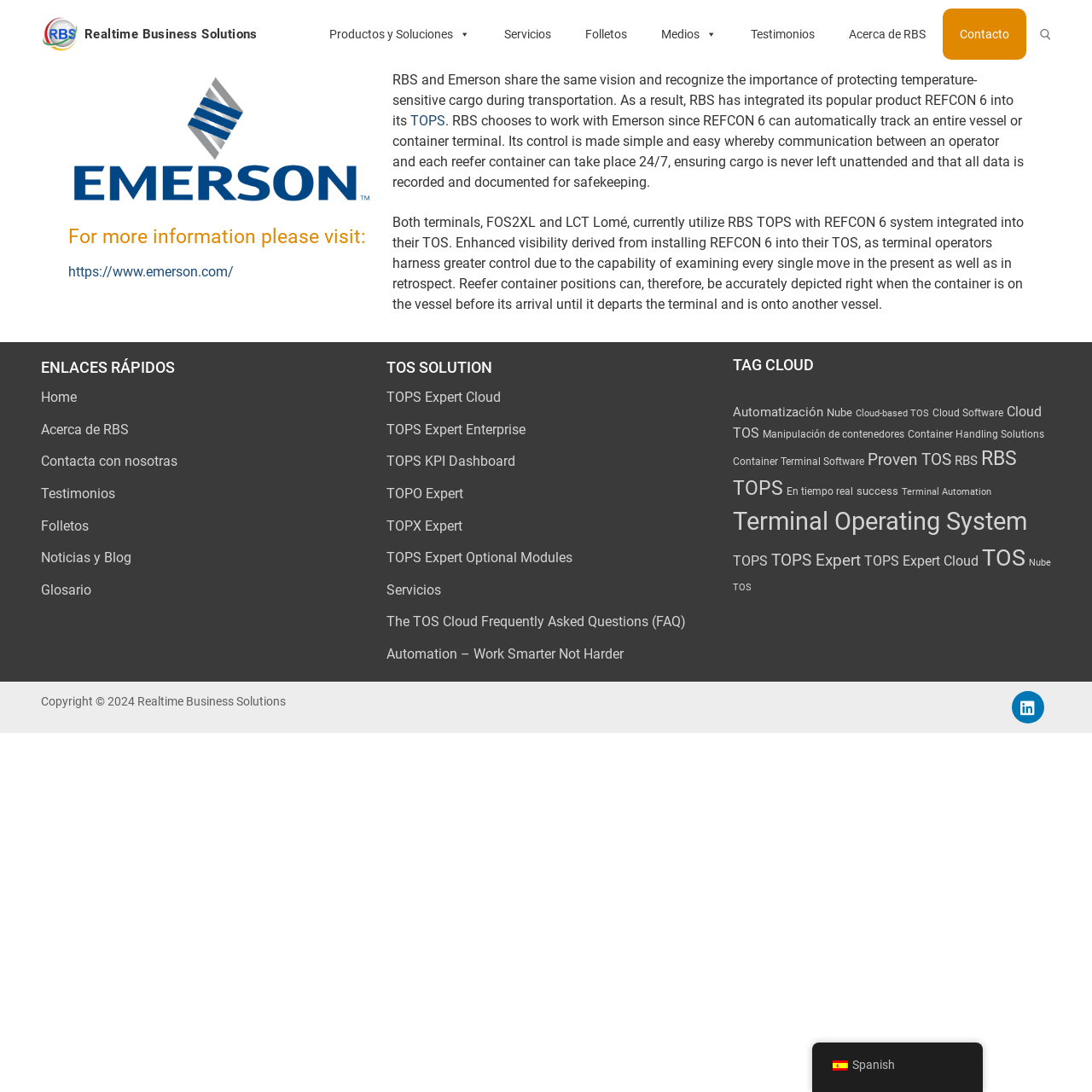Provide the bounding box coordinates for the area that should be clicked to complete the instruction: "Visit the homepage".

[0.038, 0.355, 0.329, 0.377]